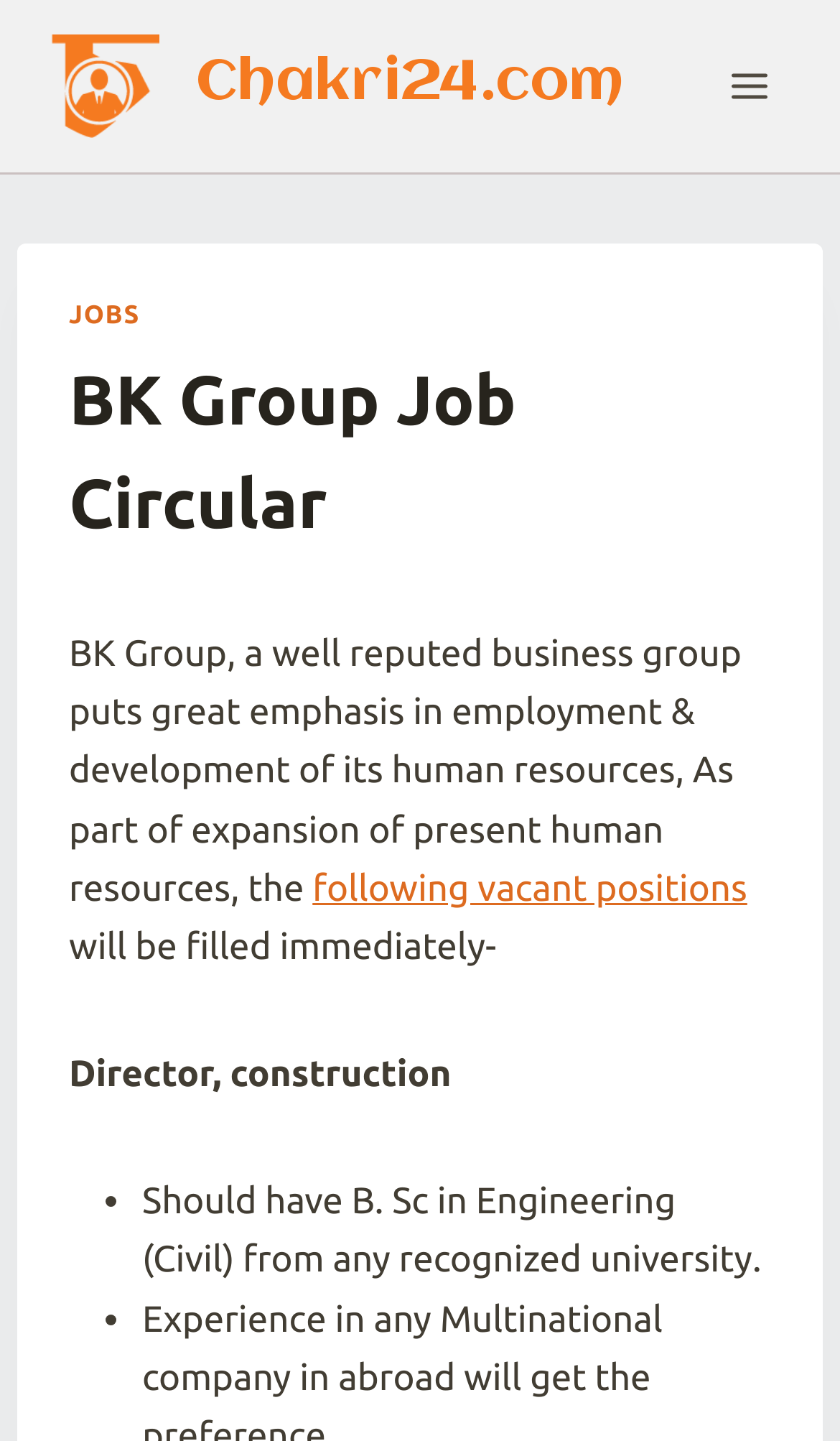Use a single word or phrase to answer the question:
What is the first vacant position mentioned?

Director, construction